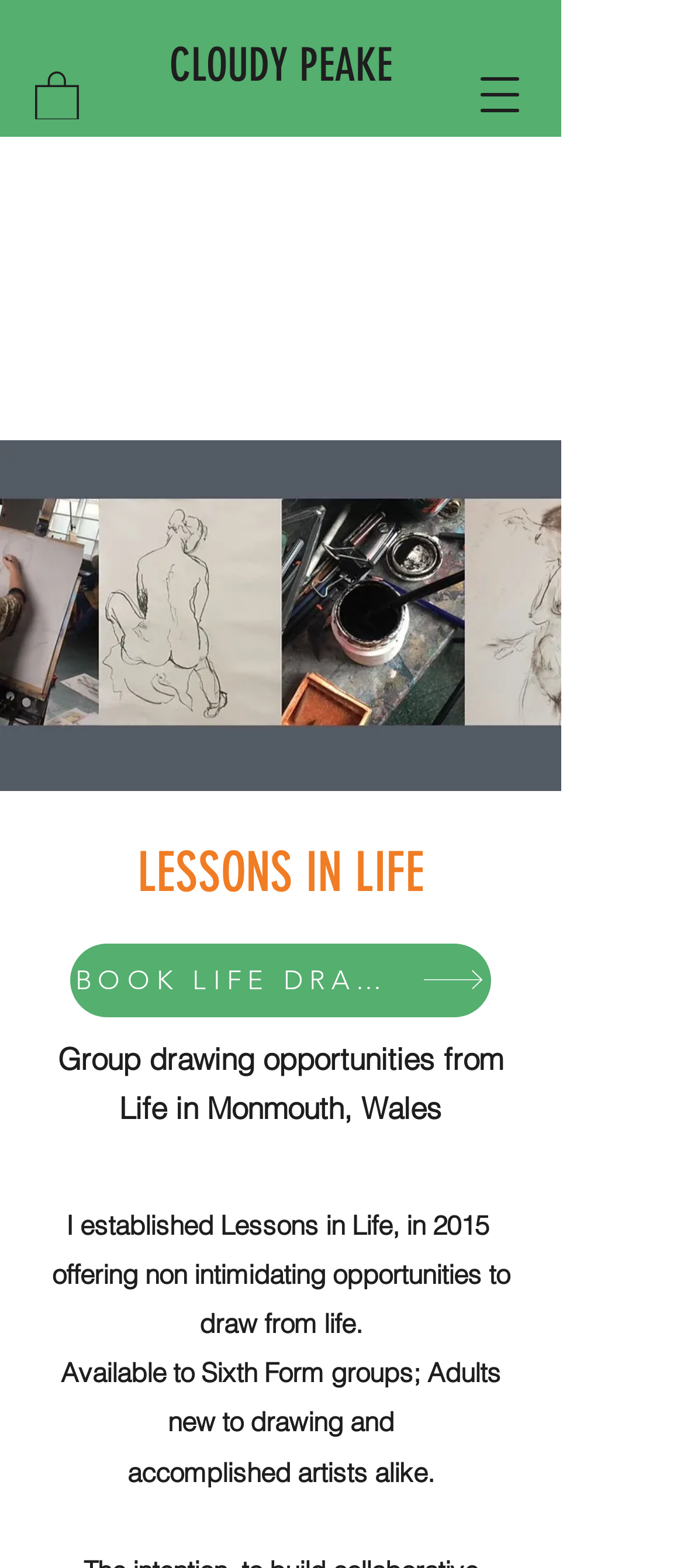Extract the main title from the webpage and generate its text.

LESSONS IN LIFE